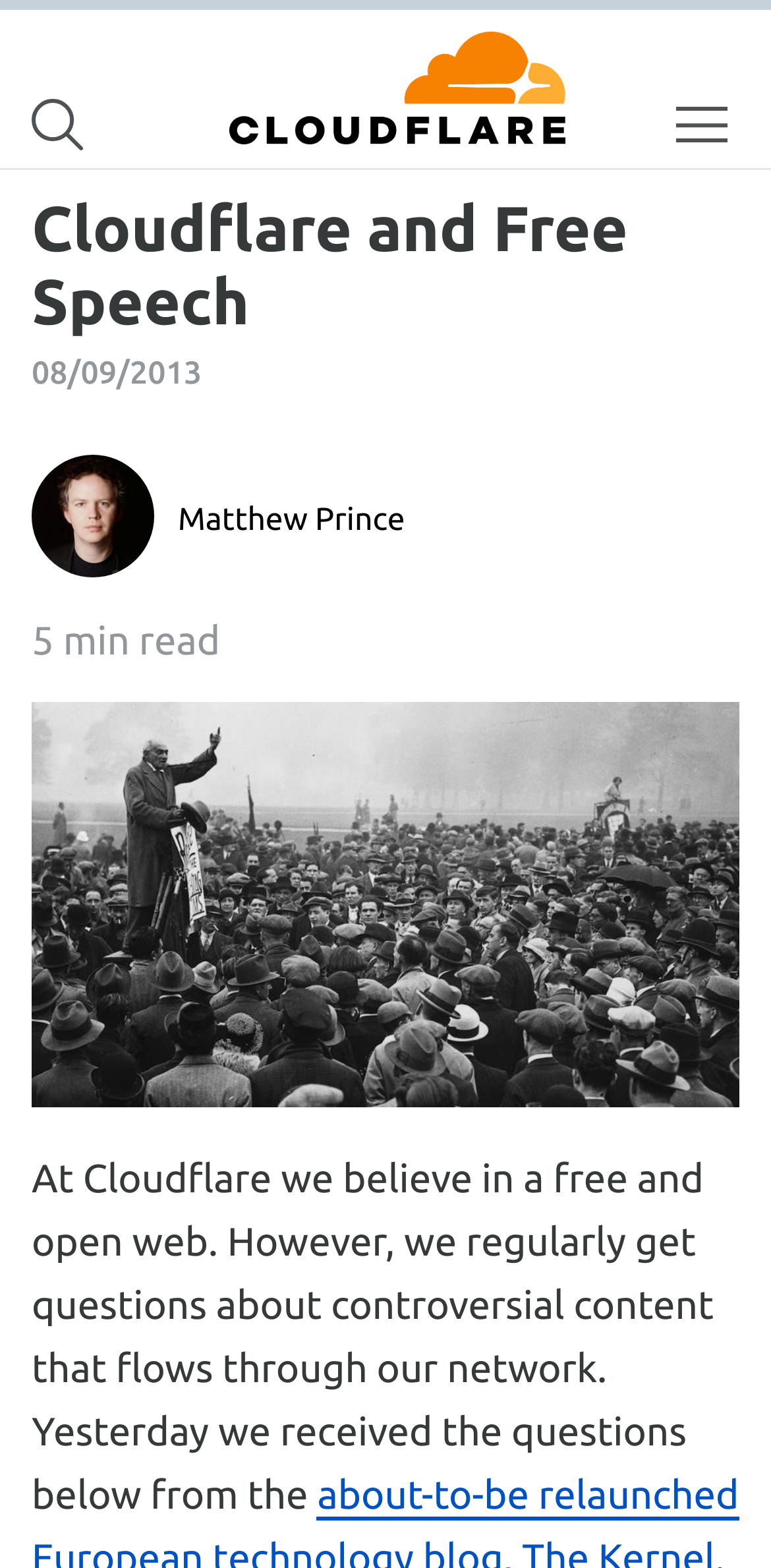Please give a succinct answer using a single word or phrase:
What is the author of the current article?

Matthew Prince